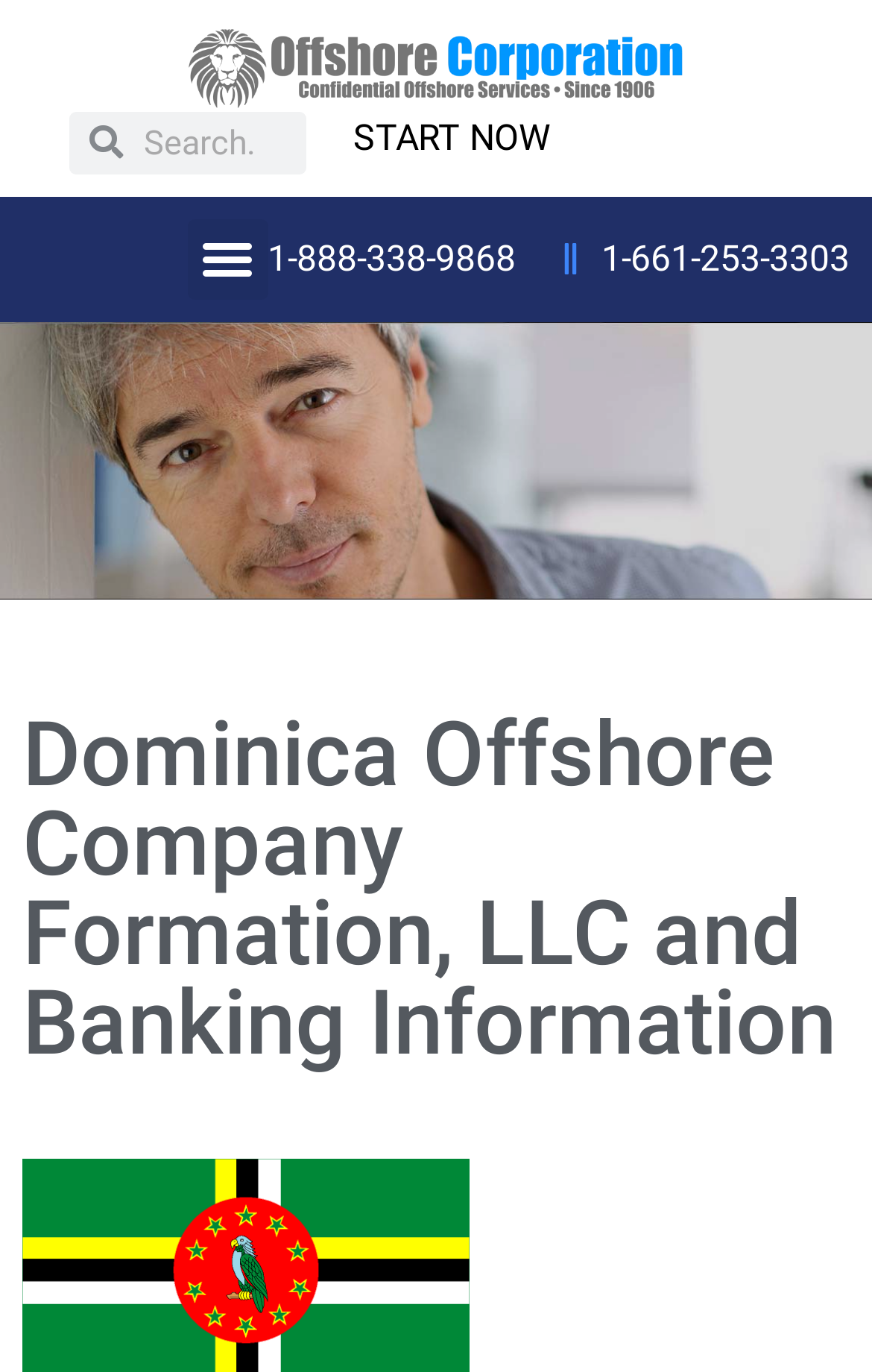Given the description of a UI element: "parent_node: Search name="s" placeholder="Search..."", identify the bounding box coordinates of the matching element in the webpage screenshot.

[0.141, 0.081, 0.352, 0.127]